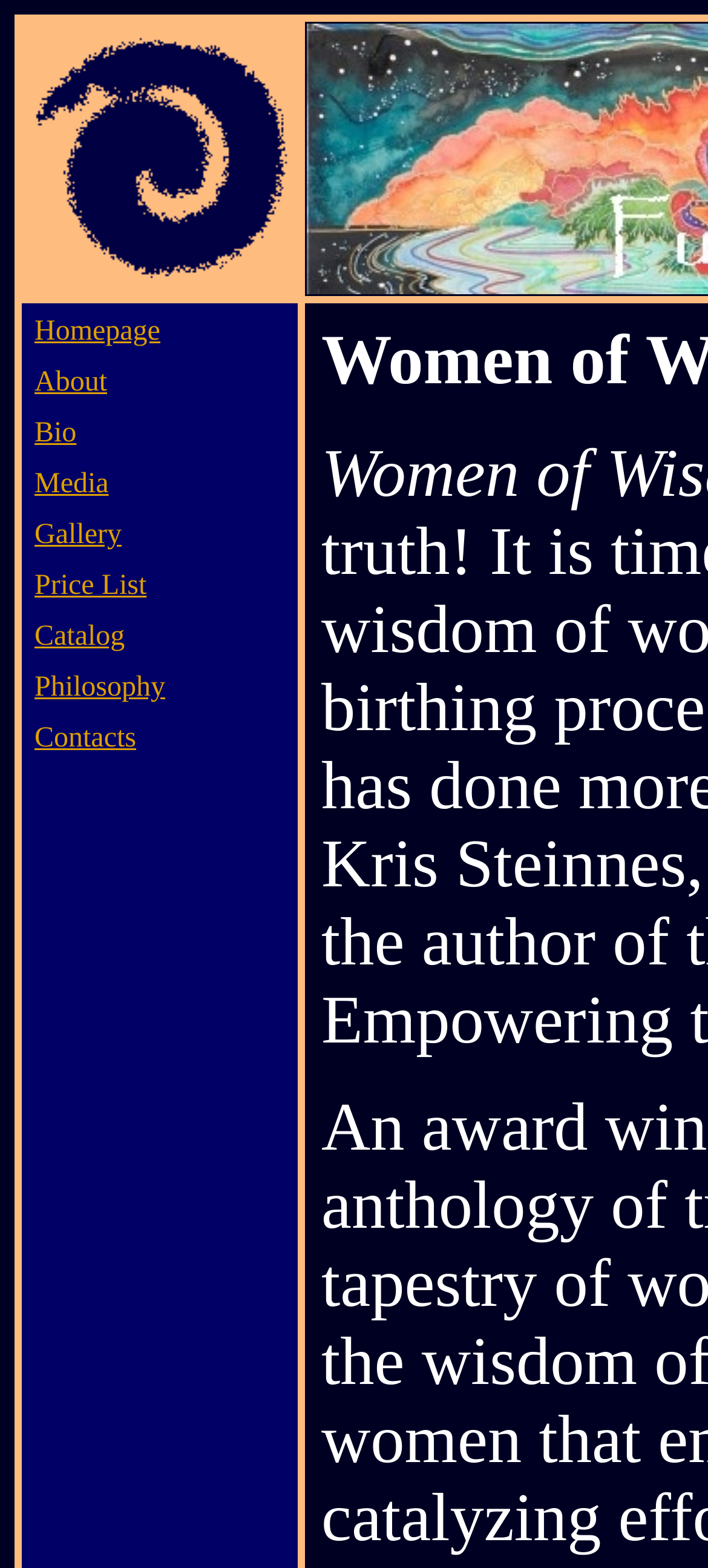Please answer the following question using a single word or phrase: 
What is the last link in the navigation menu?

Contacts